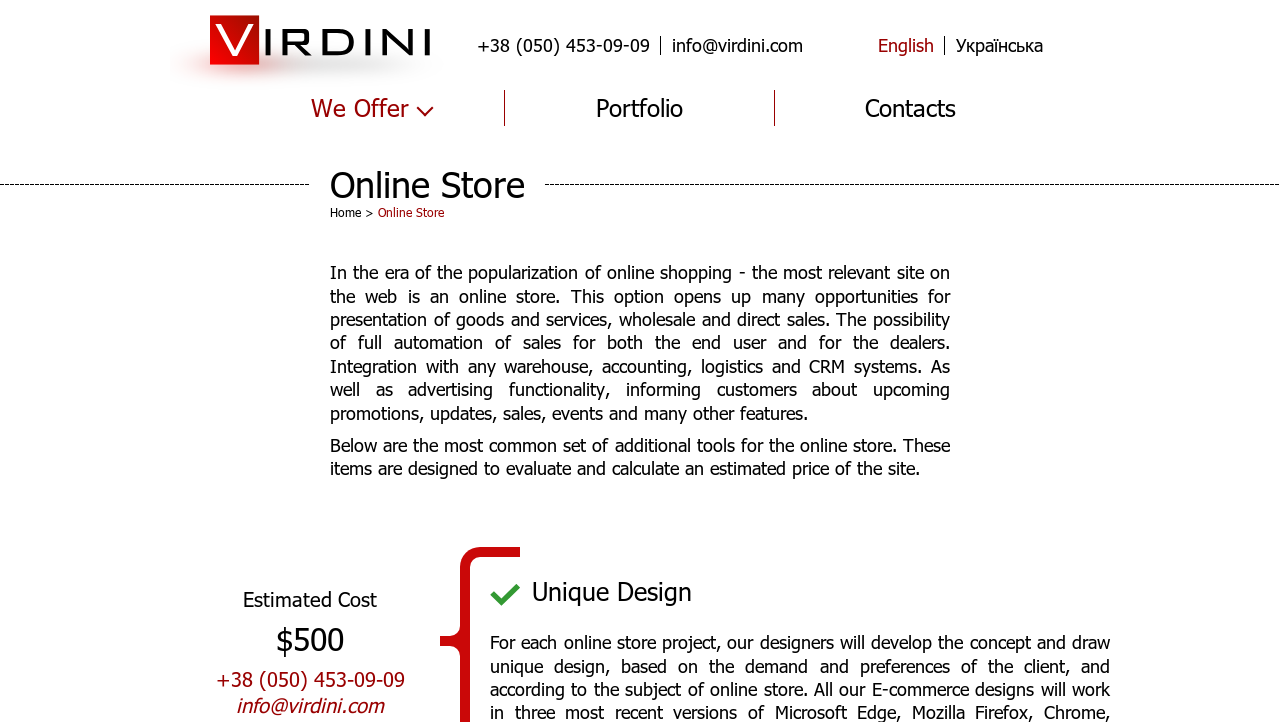What is the phone number of Virdini?
From the image, respond using a single word or phrase.

+38 (050) 453-09-09